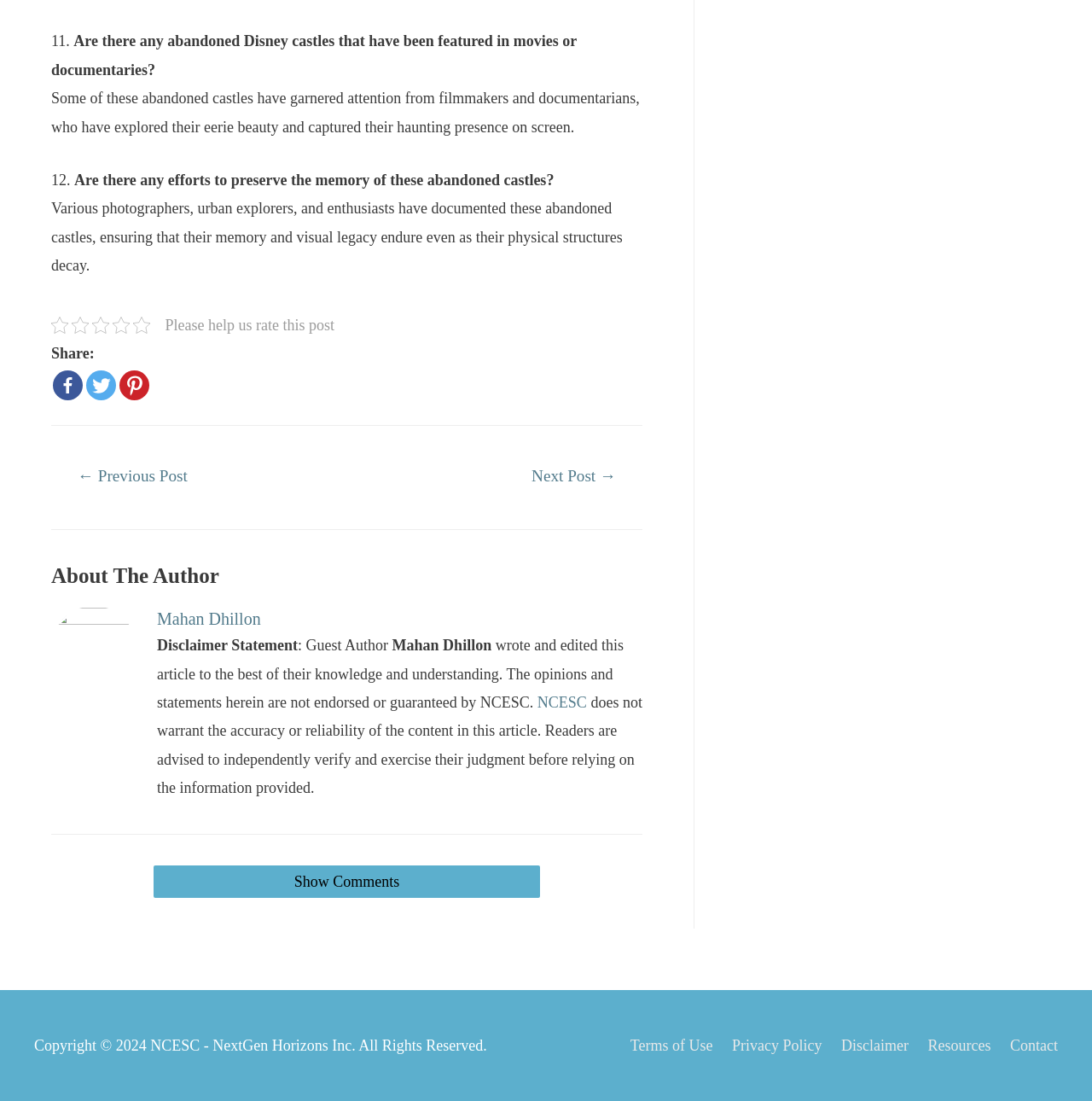Select the bounding box coordinates of the element I need to click to carry out the following instruction: "Read the terms of use".

[0.577, 0.942, 0.653, 0.957]